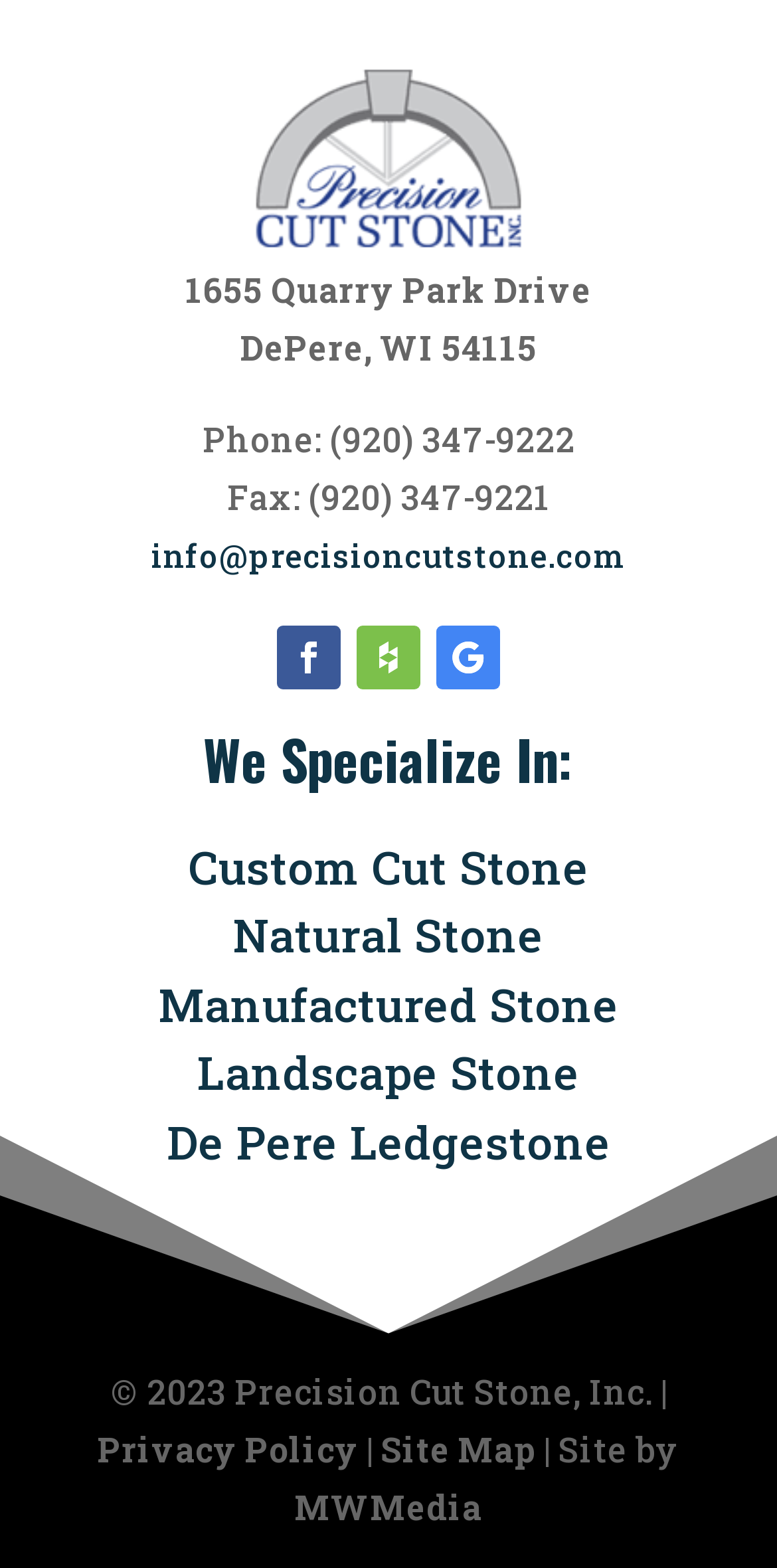Identify the bounding box of the UI component described as: "Continue Reading".

None